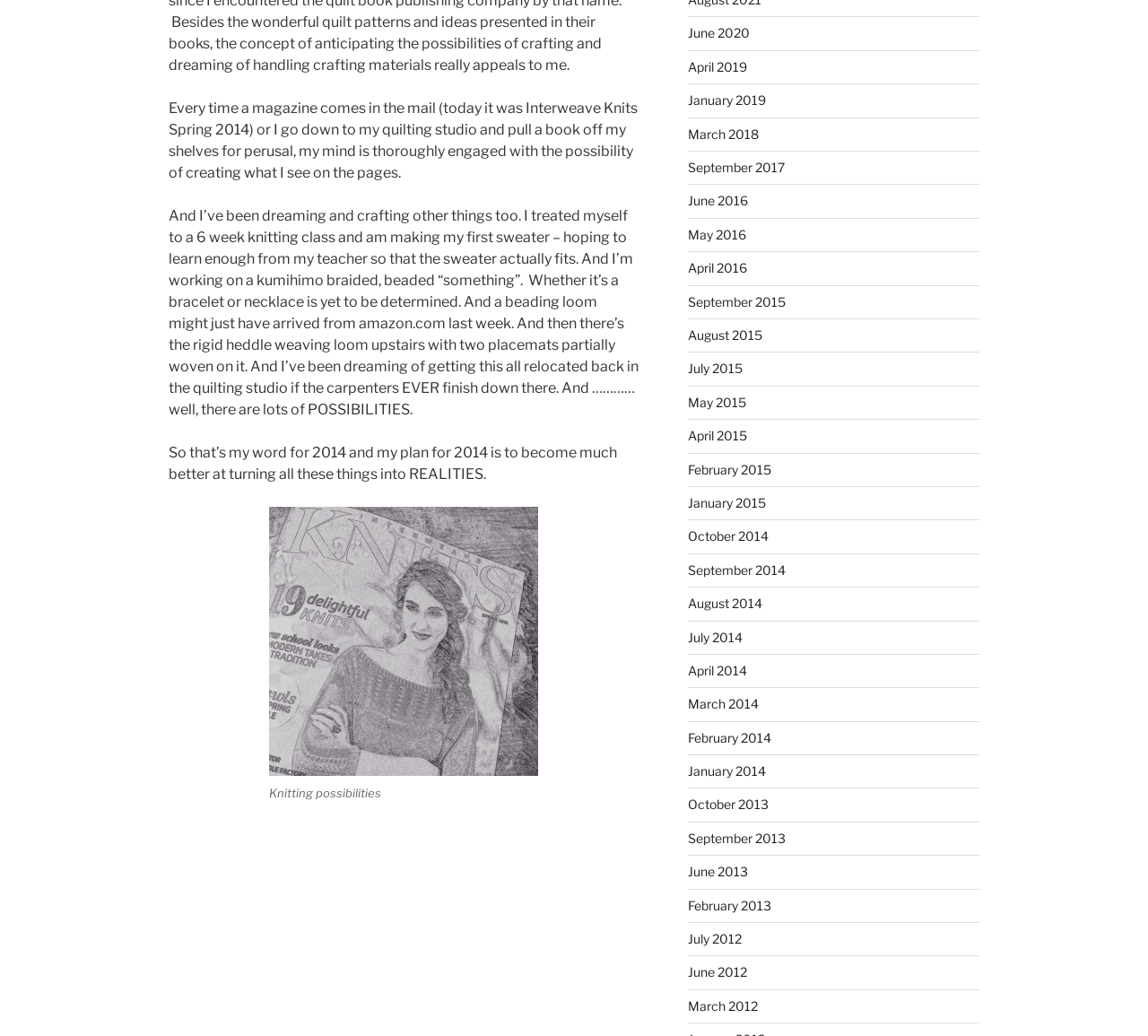Could you locate the bounding box coordinates for the section that should be clicked to accomplish this task: "View the post from June 2020".

[0.599, 0.025, 0.653, 0.039]